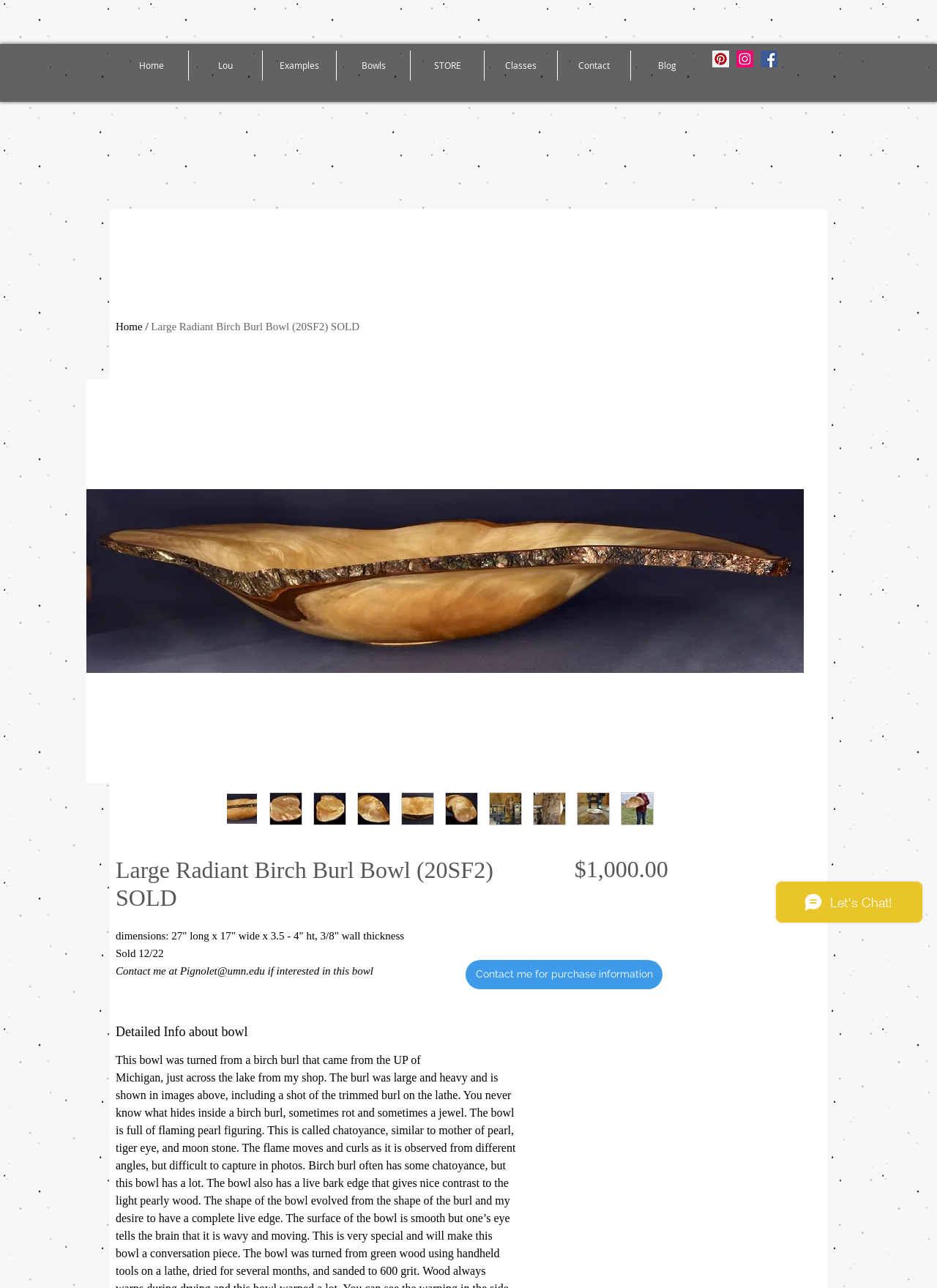Provide an in-depth description of the elements and layout of the webpage.

This webpage is about a sold wooden bowl, specifically a Large Radiant Birch Burl Bowl (20SF2). At the top of the page, there is a social bar with three links, including one to "Lou Pignolet Wood Bowls". Below this, there is a navigation menu with eight links, including "Home", "Examples", "Bowls", "STORE", "Classes", "Contact", and "Blog".

The main content of the page is dedicated to the bowl, with a large image of the bowl at the top. Below the image, there are six thumbnail images of the bowl, arranged in a row. 

To the left of the images, there is a section with detailed information about the bowl. This section includes a heading with the bowl's name, followed by three paragraphs of text. The first paragraph describes the bowl's dimensions, the second paragraph states that the bowl was sold on 12/22, and the third paragraph provides contact information for those interested in purchasing a similar bowl.

Below this section, there is a heading that reads "Detailed Info about bowl", followed by a price of $1,000.00. There is also a link to contact the seller for purchase information. At the bottom right of the page, there is a Wix Chat iframe.